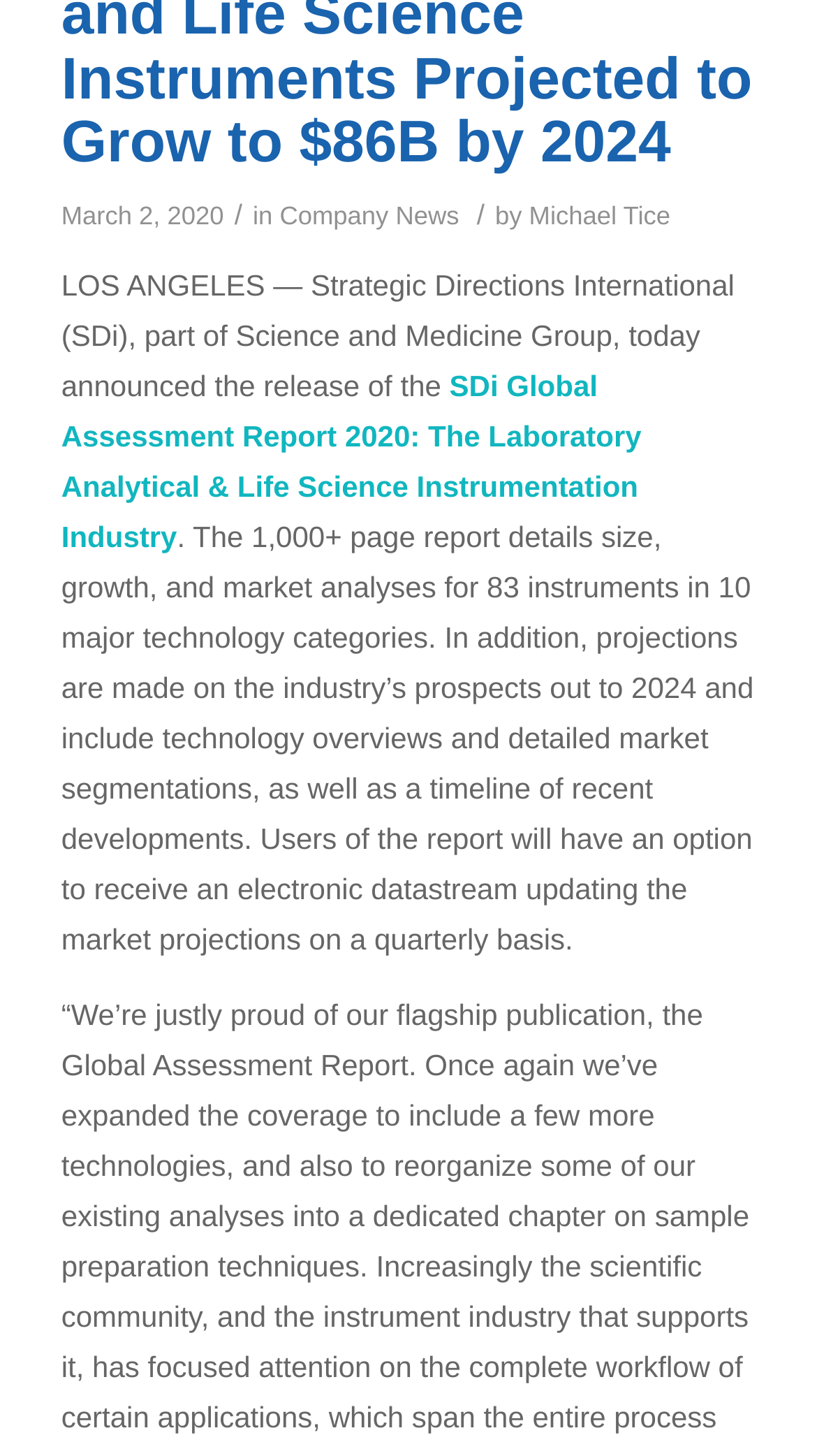Mark the bounding box of the element that matches the following description: "RateMyProduct".

[0.0, 0.276, 0.8, 0.349]